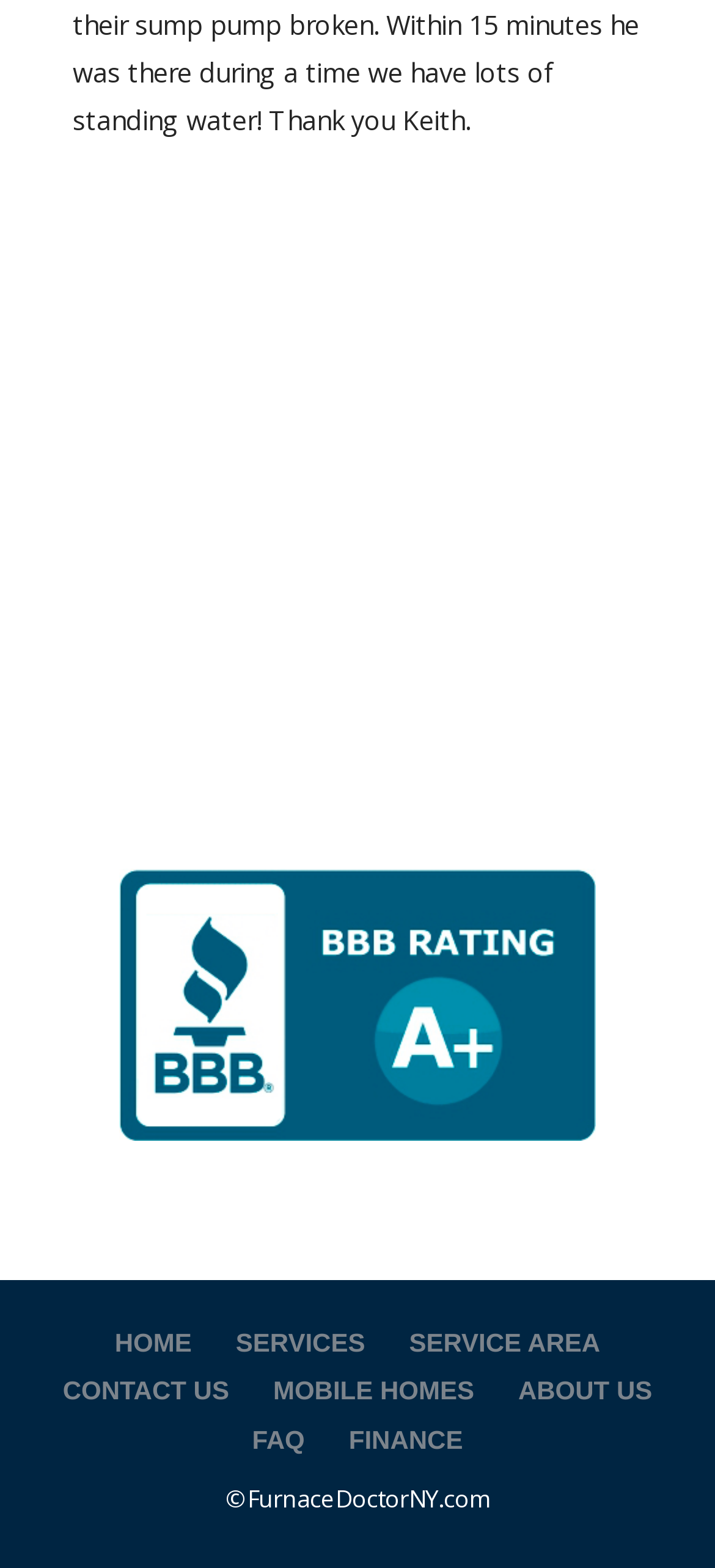How many main navigation links are there?
Carefully analyze the image and provide a thorough answer to the question.

There are 7 main navigation links on the webpage, which are 'HOME', 'SERVICES', 'SERVICE AREA', 'CONTACT US', 'MOBILE HOMES', 'ABOUT US', and 'FAQ'. These links are arranged horizontally at the top of the webpage.